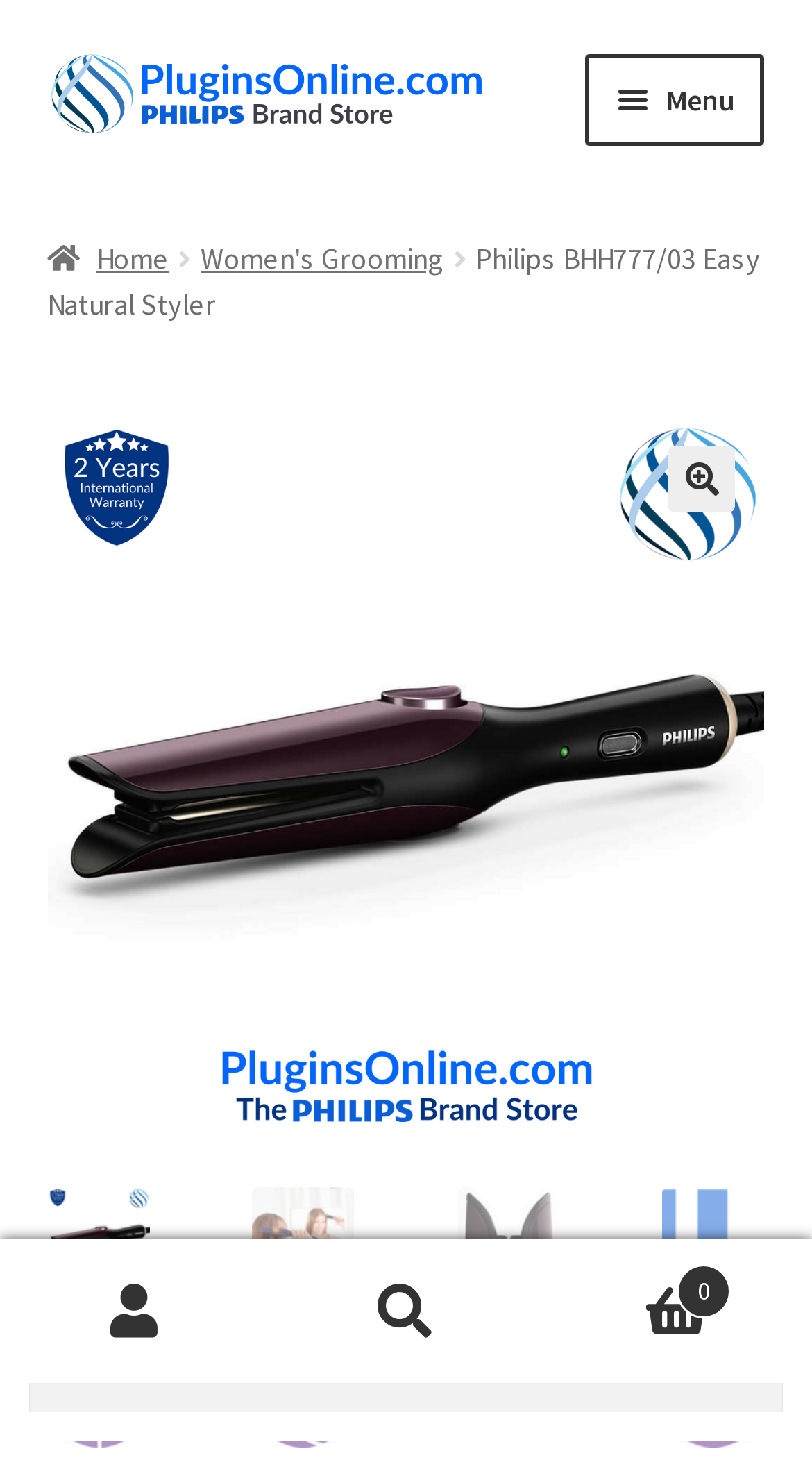Provide a one-word or one-phrase answer to the question:
What is the function of the search box?

To search the website